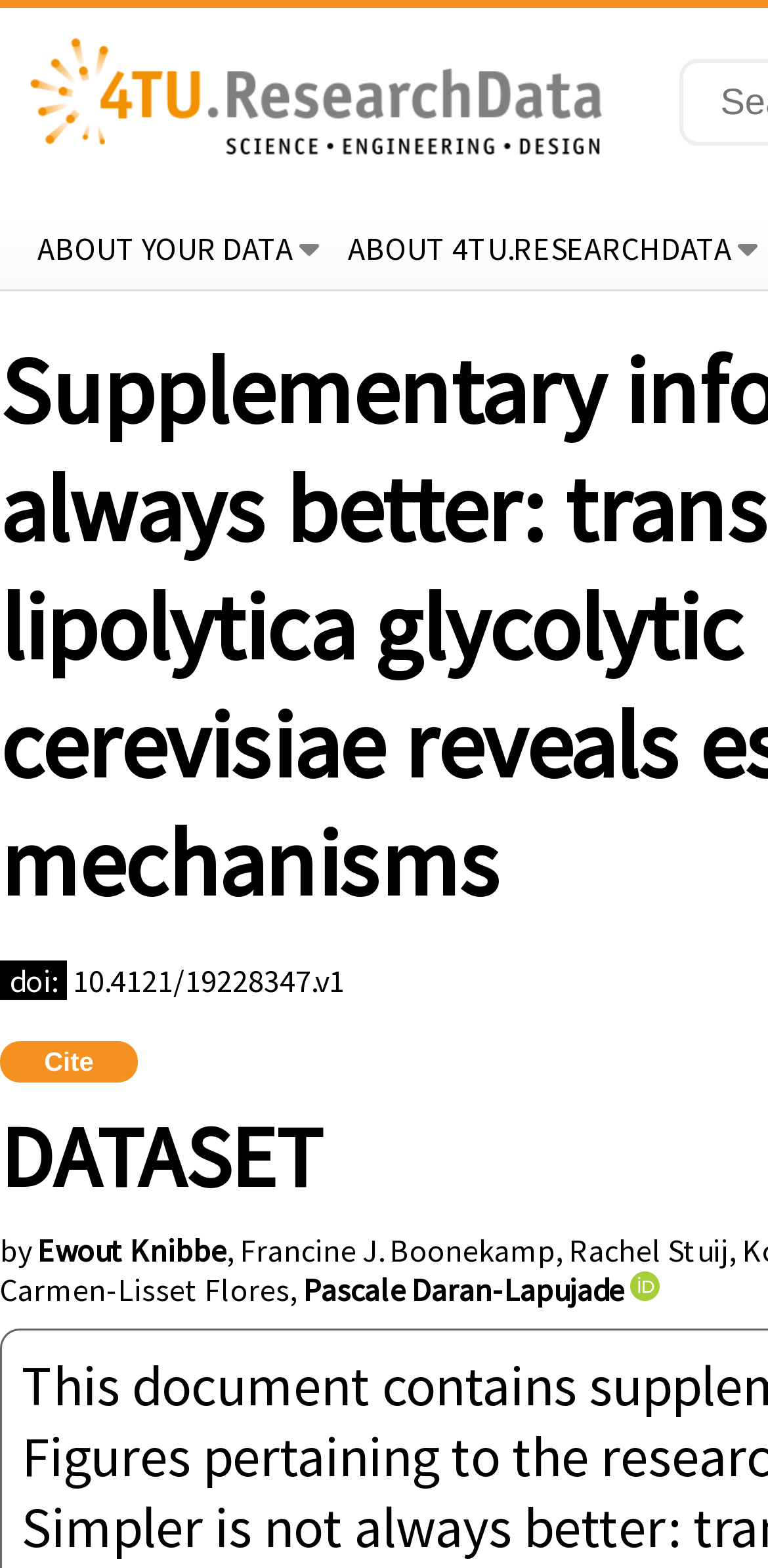Use a single word or phrase to answer the question: 
Who are the authors of the dataset?

Ewout Knibbe, Francine J. Boonekamp, Rachel Stuij, Carmen-Lisset Flores, Pascale Daran-Lapujade